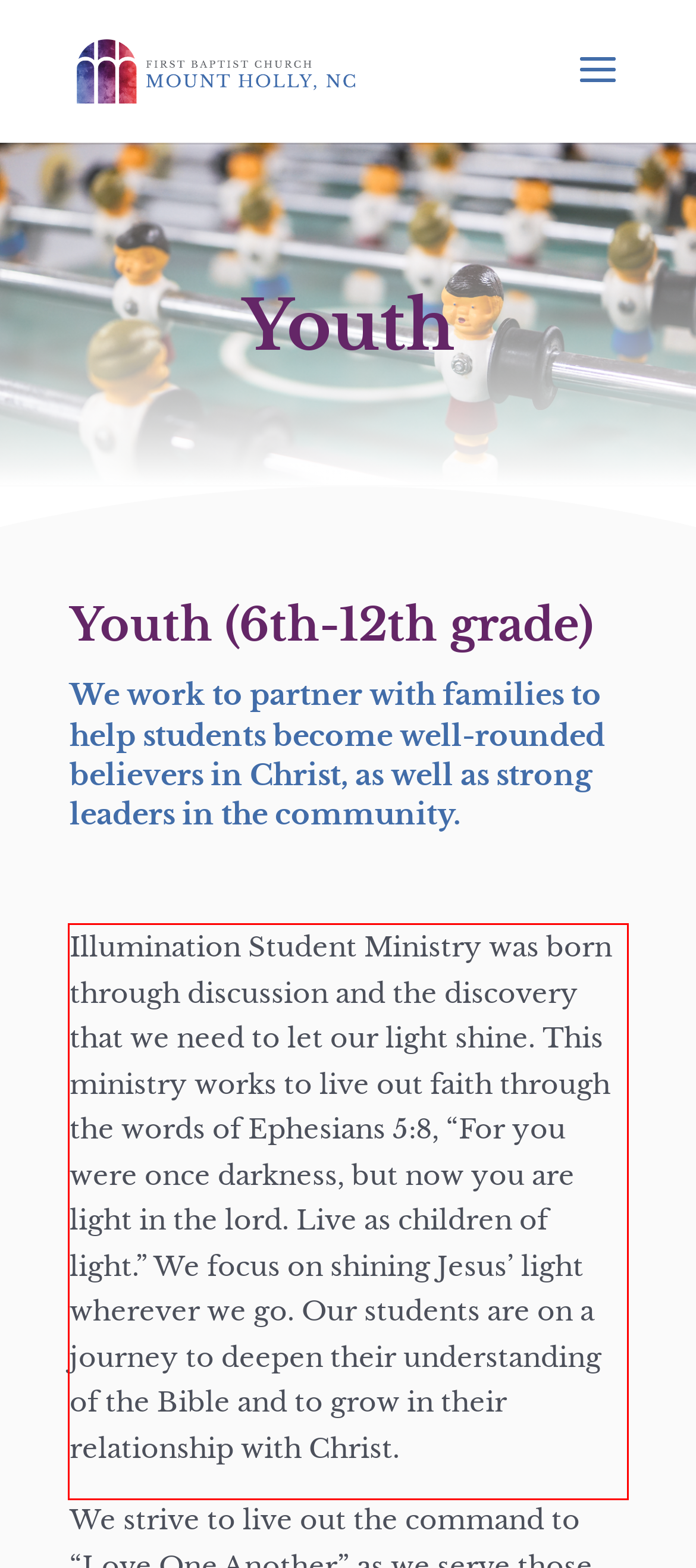Please analyze the provided webpage screenshot and perform OCR to extract the text content from the red rectangle bounding box.

Illumination Student Ministry was born through discussion and the discovery that we need to let our light shine. This ministry works to live out faith through the words of Ephesians 5:8, “For you were once darkness, but now you are light in the lord. Live as children of light.” We focus on shining Jesus’ light wherever we go. Our students are on a journey to deepen their understanding of the Bible and to grow in their relationship with Christ.